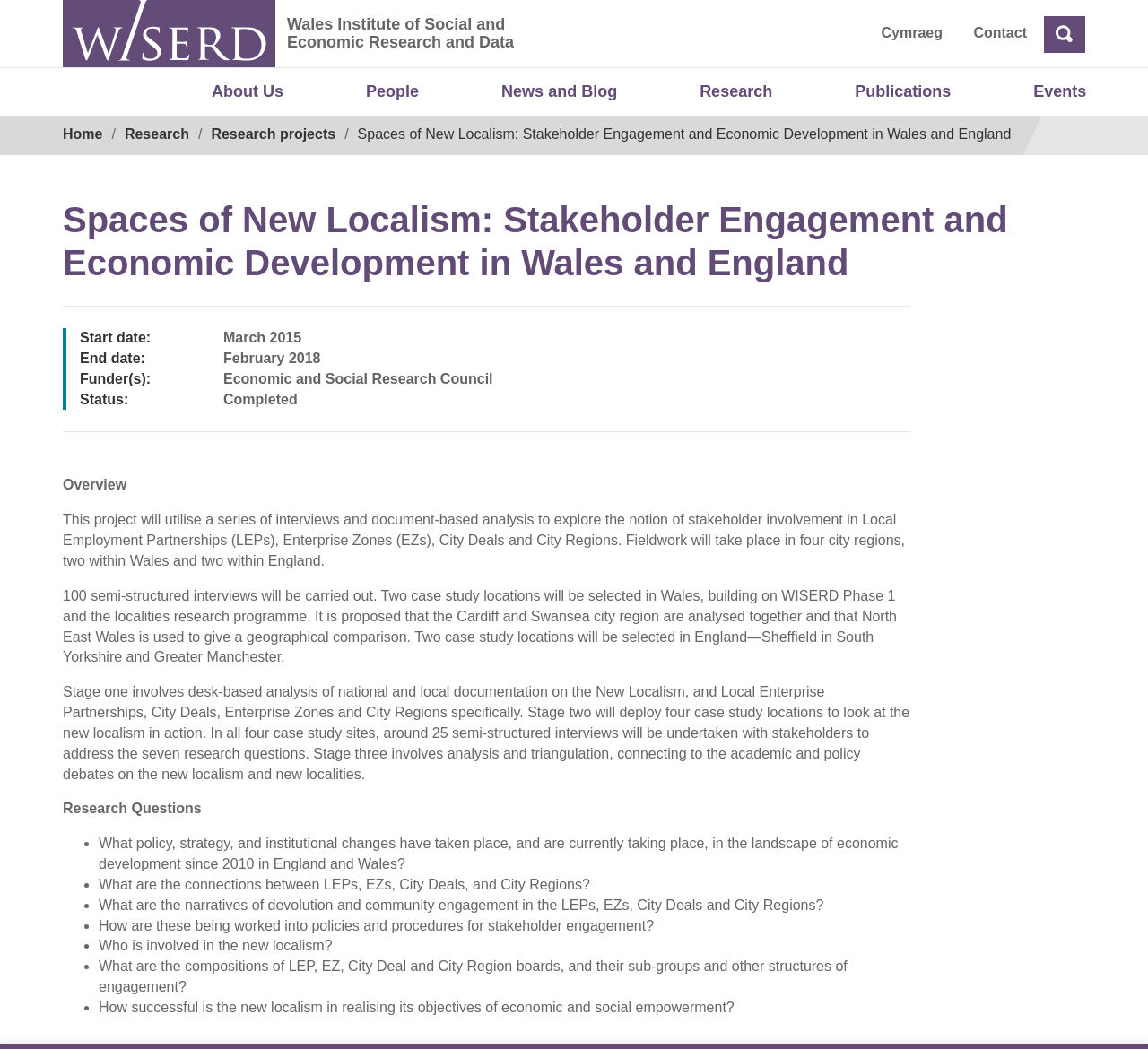Please identify the bounding box coordinates of the area I need to click to accomplish the following instruction: "Search for something".

[0.909, 0.016, 0.945, 0.05]